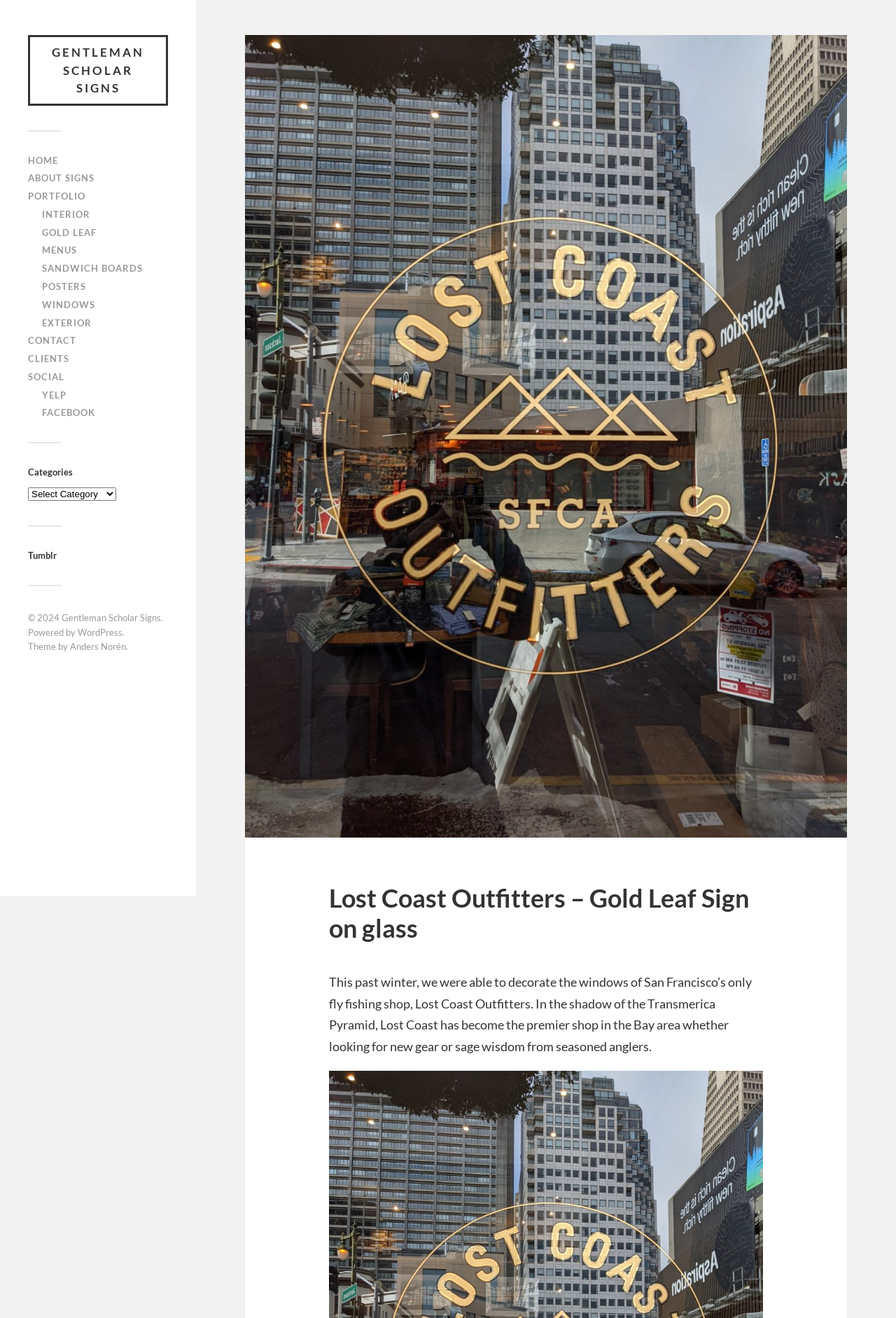Please determine the bounding box coordinates of the element to click in order to execute the following instruction: "Check out the PORTFOLIO". The coordinates should be four float numbers between 0 and 1, specified as [left, top, right, bottom].

[0.031, 0.145, 0.095, 0.153]